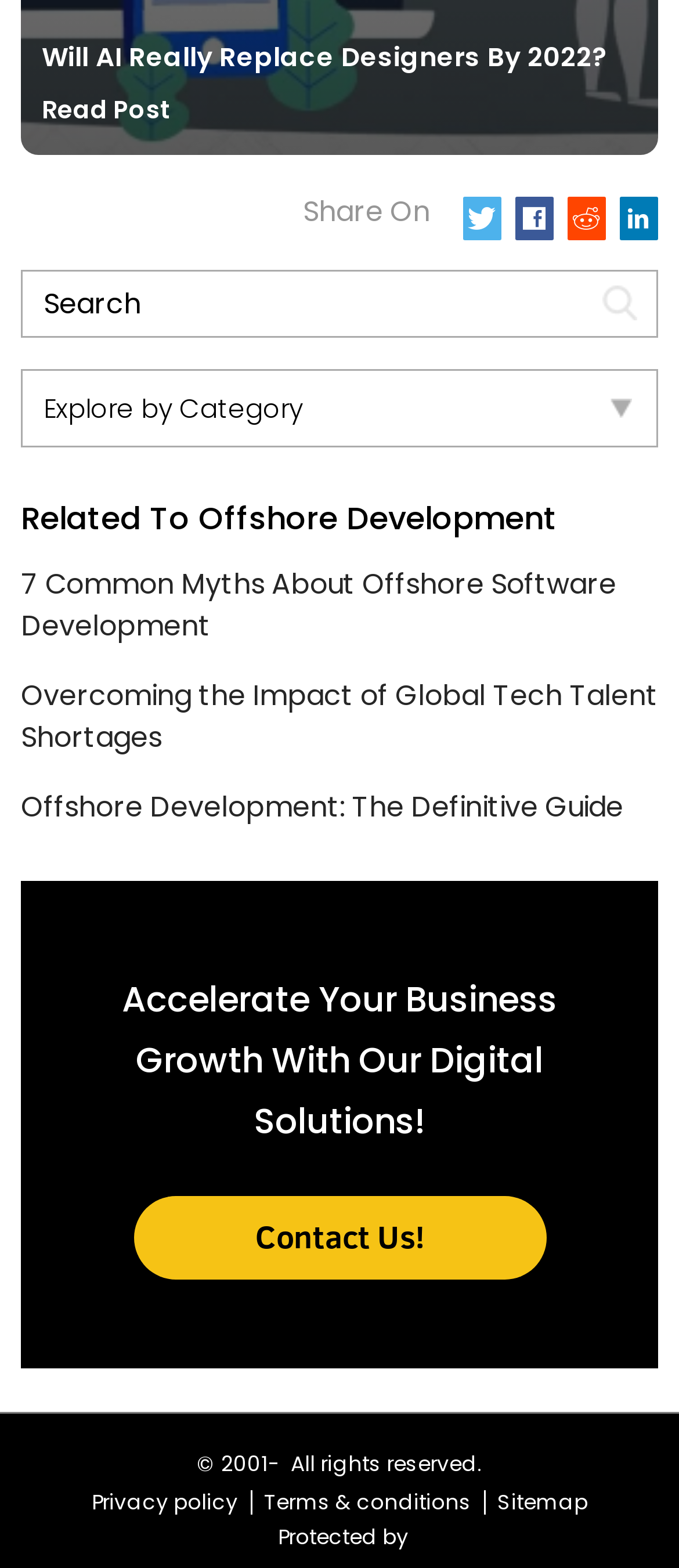What is the purpose of the search bar?
Answer the question with just one word or phrase using the image.

To search the website